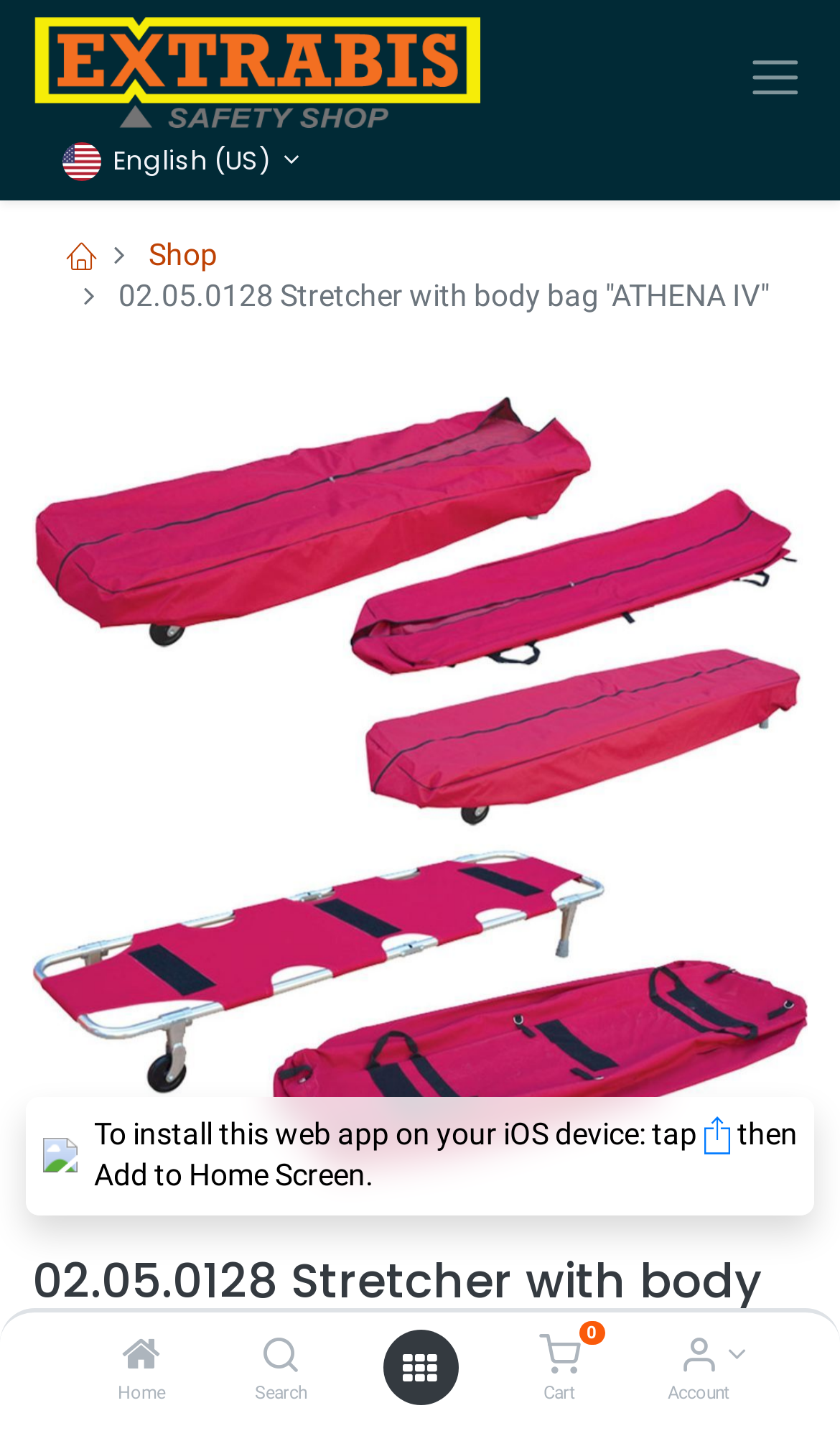Please identify the bounding box coordinates of the area I need to click to accomplish the following instruction: "Search".

[0.31, 0.937, 0.358, 0.961]